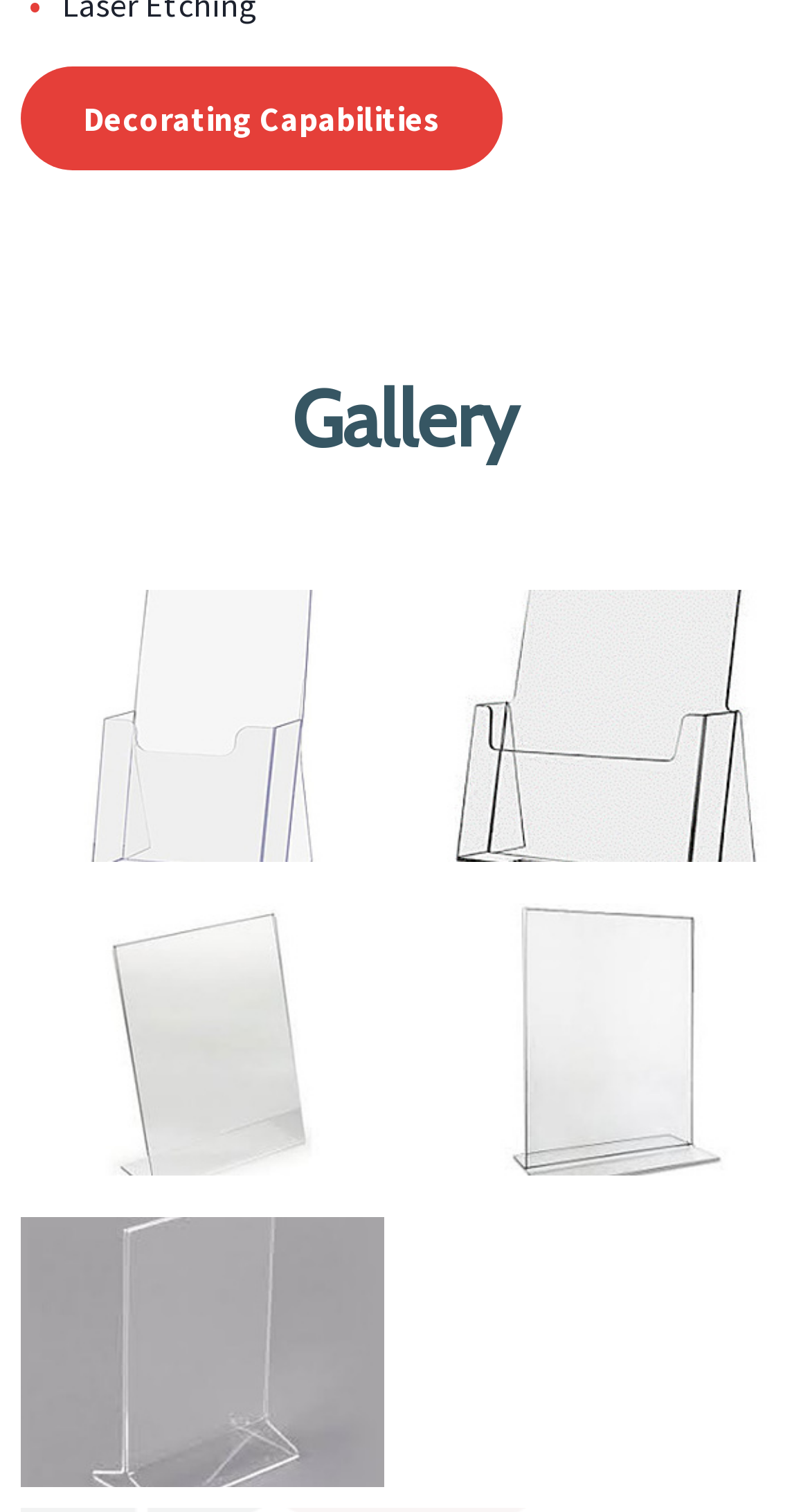How many sign holders are available?
Based on the visual content, answer with a single word or a brief phrase.

3